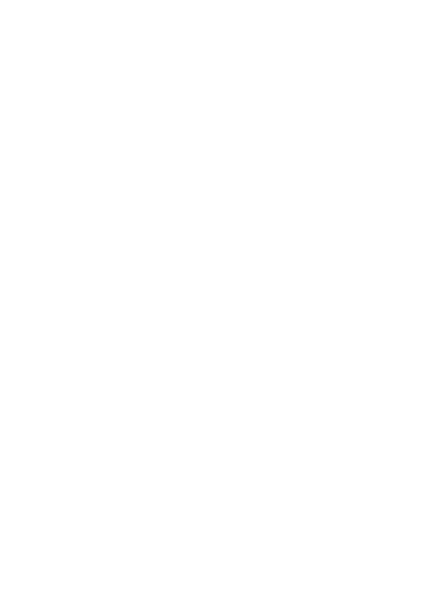Explain what the image portrays in a detailed manner.

The image features a logo or emblem associated with the phrase "Your Style Your Story." This branding suggests a focus on personal expression and individuality in fashion choices, inviting customers to explore styles that reflect their unique identities. The design likely embodies values of creativity and self-discovery, aligning with a lifestyle that encourages self-expression through clothing. This could be part of a promotional campaign or feature on a website dedicated to fashion, personal shopping, or a related service.